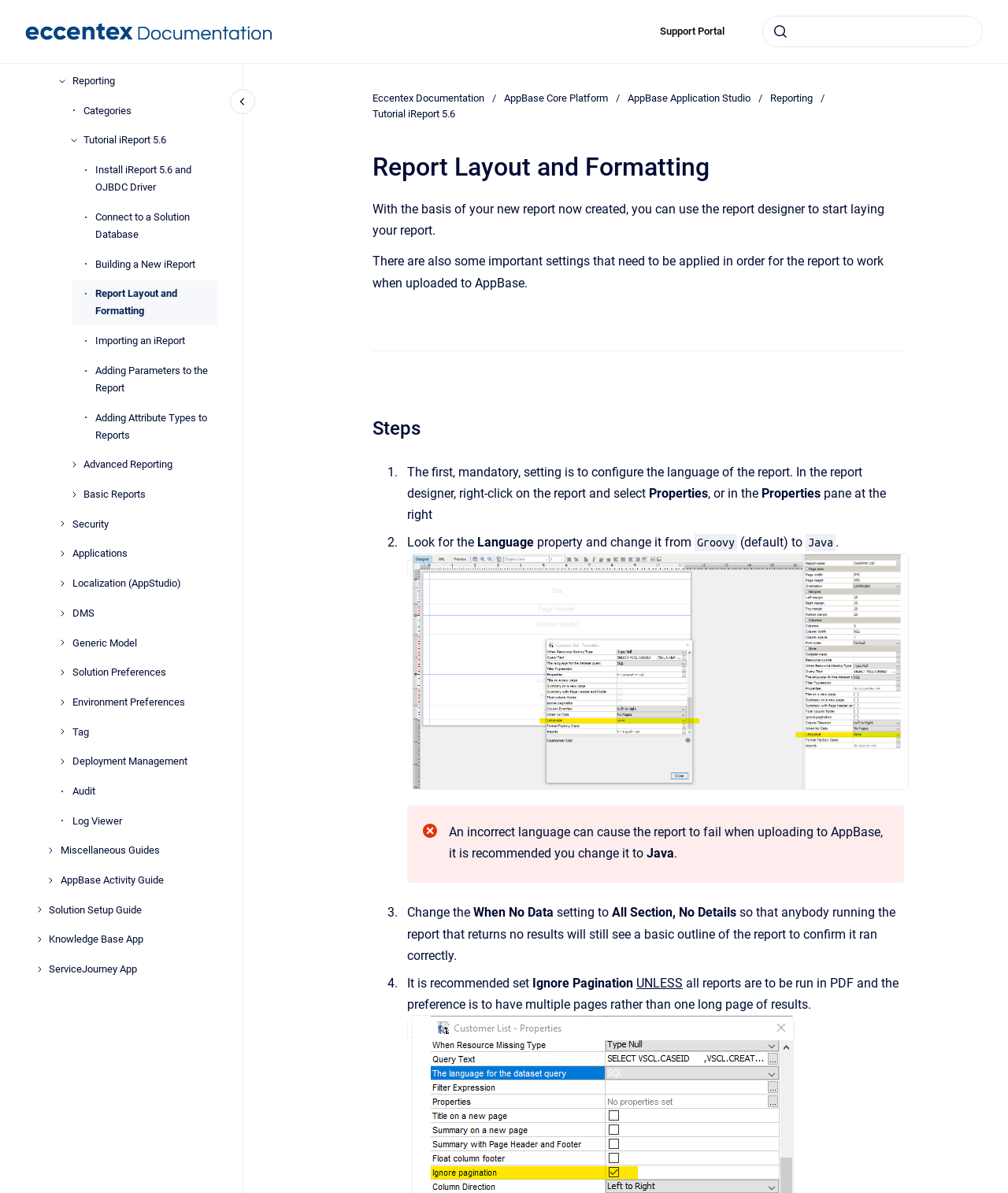Answer the question below using just one word or a short phrase: 
How many buttons are there in the 'Main' navigation?

12